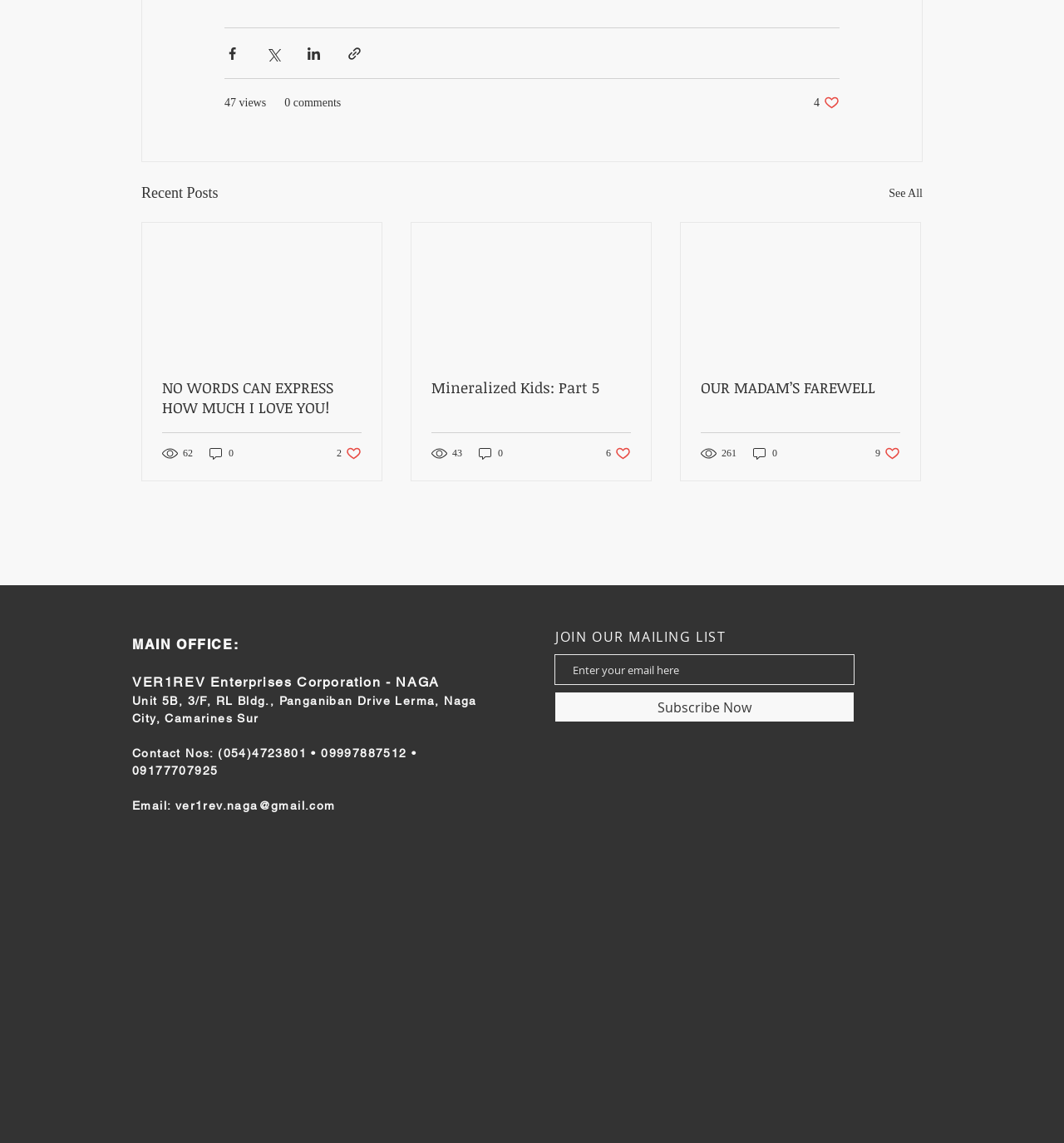Using the image as a reference, answer the following question in as much detail as possible:
What is the purpose of the buttons at the top?

The buttons at the top, including 'Share via Facebook', 'Share via Twitter', 'Share via LinkedIn', and 'Share via link', are used to share posts on different social media platforms or via a link.